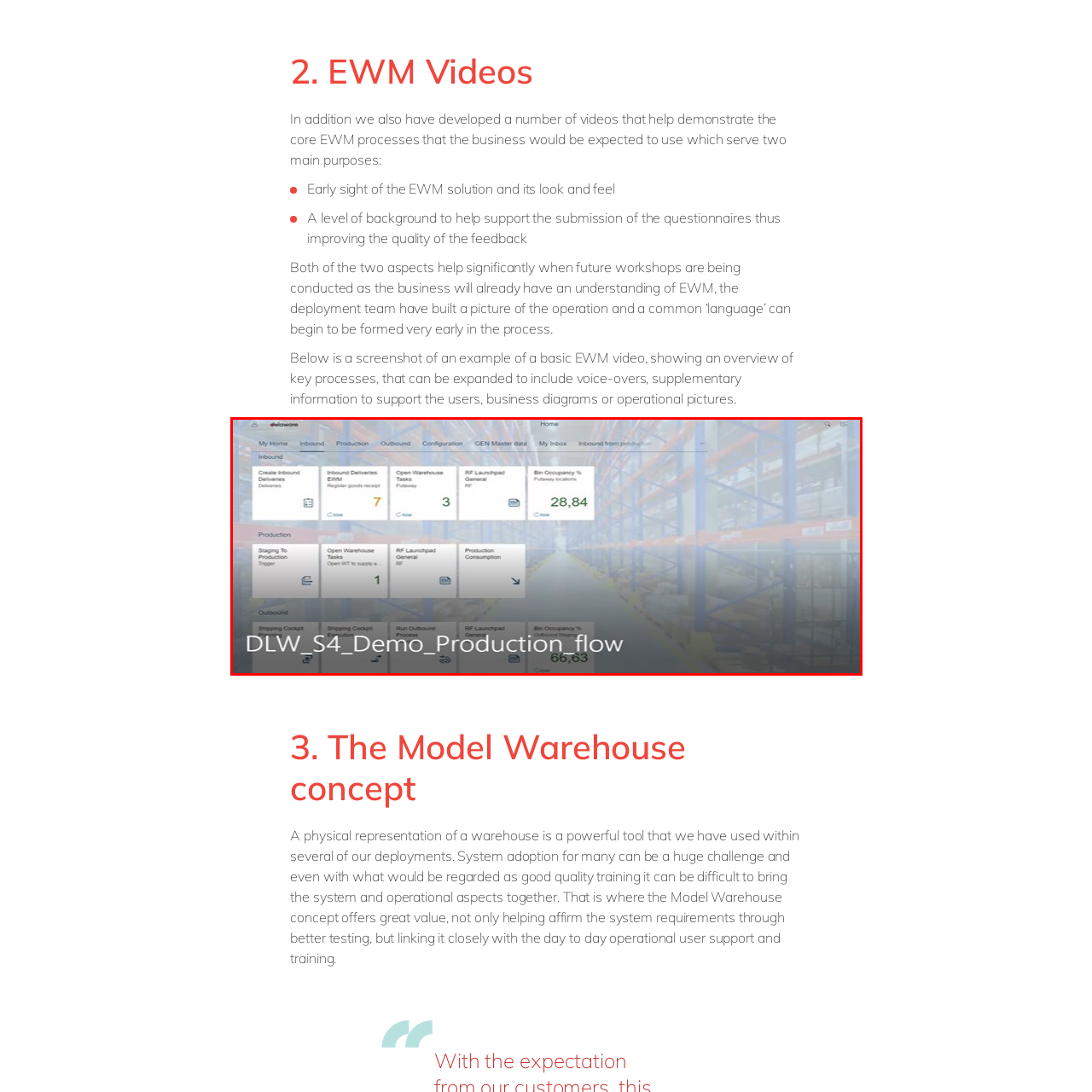What is the percentage of Bin Occupancy by Pathway Locations?
Please examine the image within the red bounding box and provide a comprehensive answer based on the visual details you observe.

The percentage of Bin Occupancy by Pathway Locations is obtained from the metric displayed in the EWM interface, which provides visual data to aid in optimizing warehouse operations.